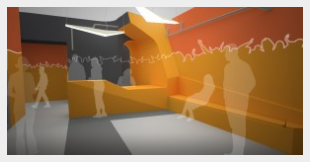Describe thoroughly the contents of the image.

The image showcases a conceptual rendering of the interior space within the upcoming American Rhythm Center (ARC), located in Chicago’s Fine Arts Building. The design features a vibrant color palette of orange and gray, highlighting an inviting atmosphere intended for community engagement and artistic collaboration. 

In the foreground, silhouettes of people suggest a dynamic environment where artists and audiences can gather. The layout includes a counter, possibly serving as a reception or information area, and benches encouraging social interaction. This space is envisioned as a multi-use facility set to house several local arts organizations, fostering a shared community for dance and cultural initiatives. The ARC aims to become a vital hub for the performing arts, enhancing Chicago’s cultural infrastructure.